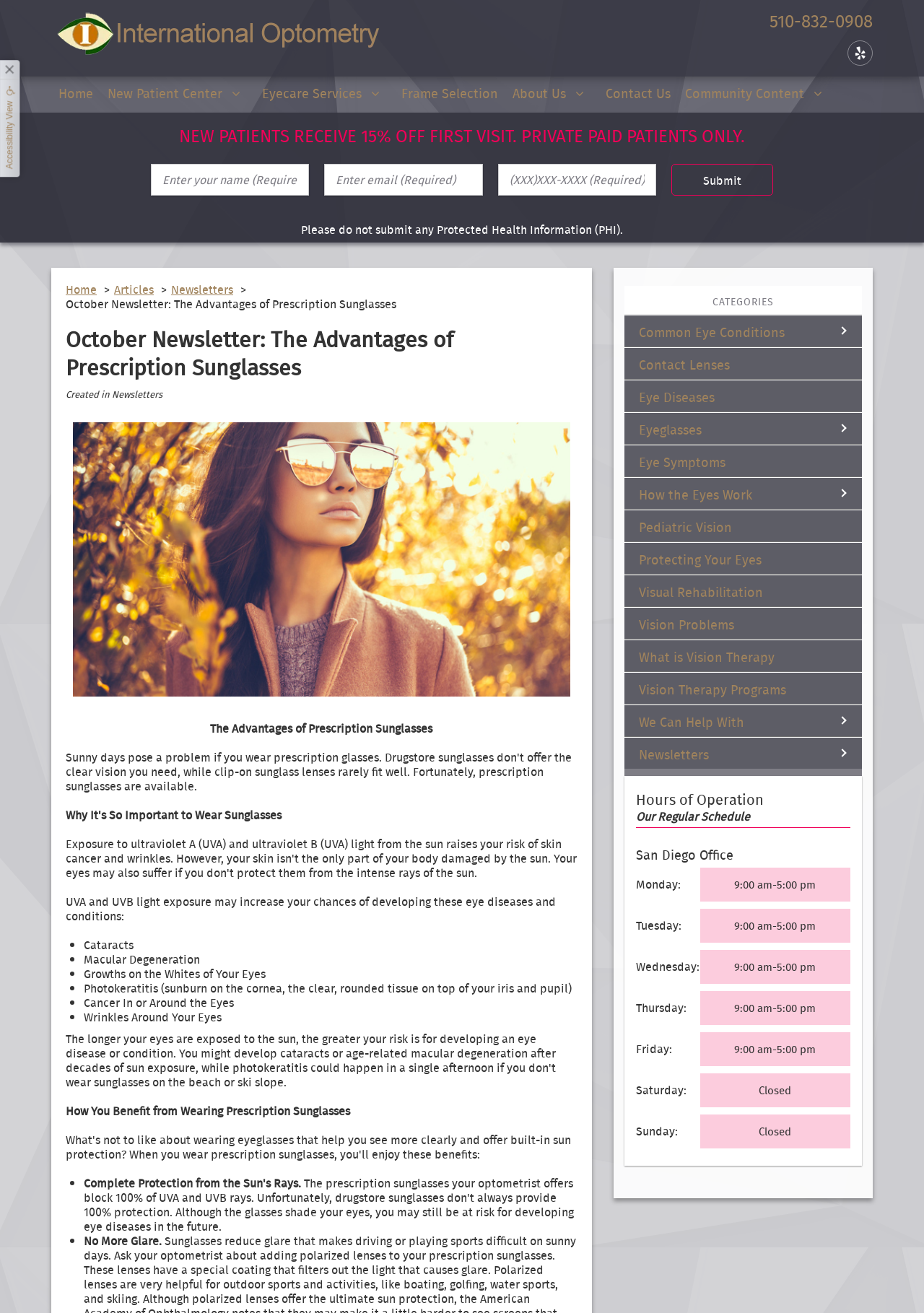What is the purpose of the 'Submit' button?
Based on the image, provide your answer in one word or phrase.

To submit a form